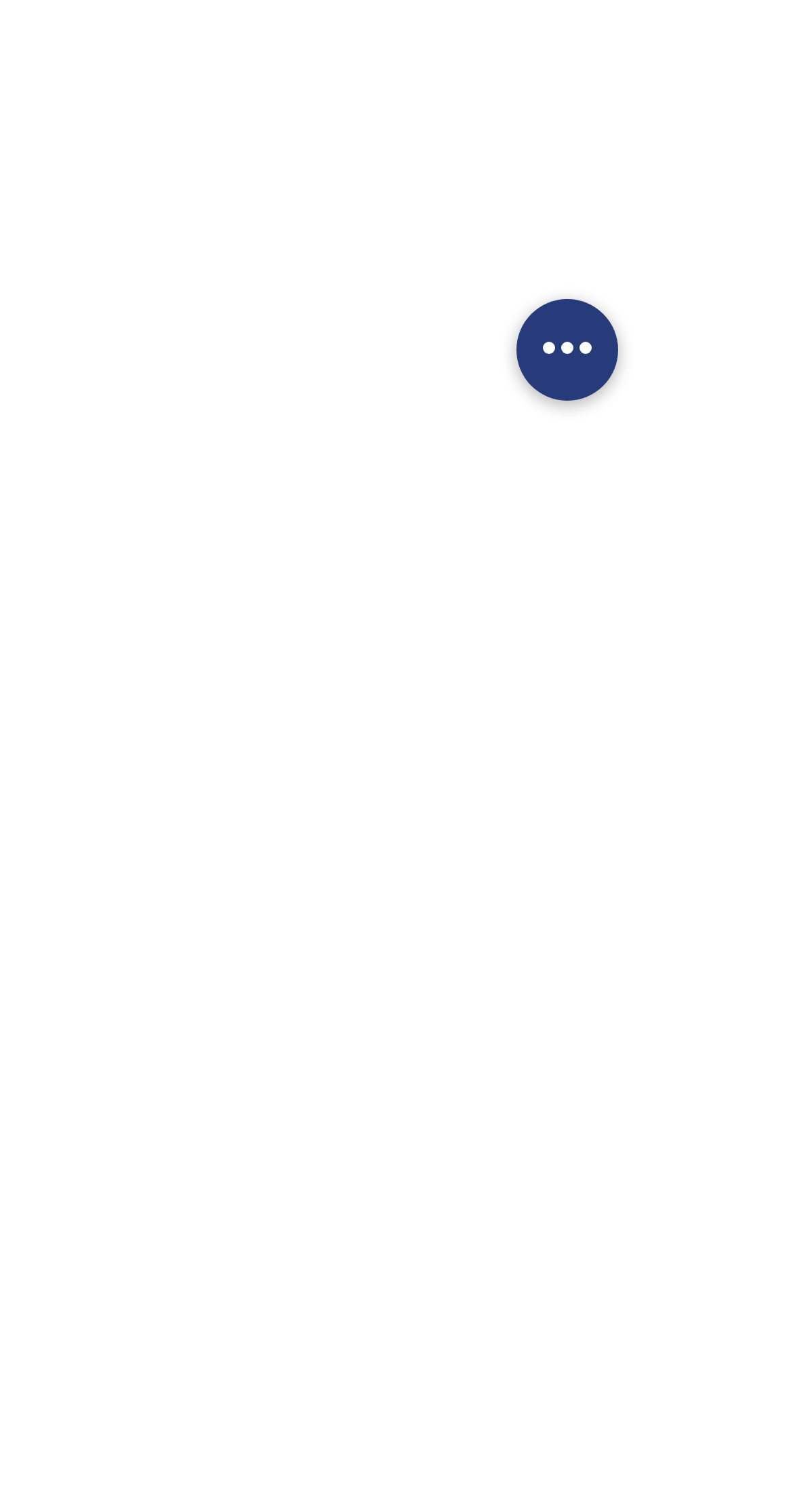Identify the bounding box coordinates for the UI element described as: "Donate".

[0.256, 0.615, 0.564, 0.679]